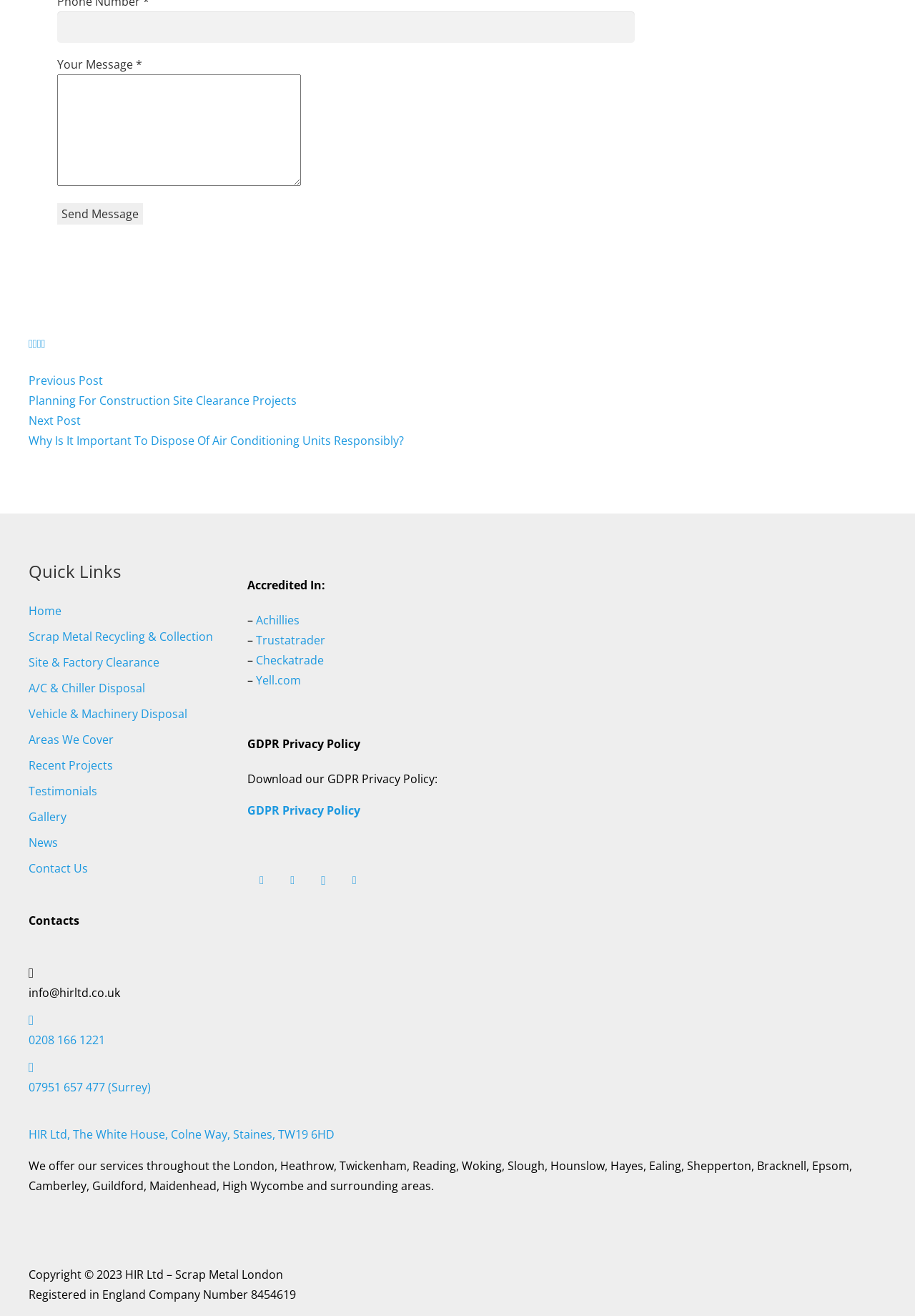Given the element description aria-label="Instagram" title="Instagram", predict the bounding box coordinates for the UI element in the webpage screenshot. The format should be (top-left x, top-left y, bottom-right x, bottom-right y), and the values should be between 0 and 1.

[0.338, 0.658, 0.369, 0.68]